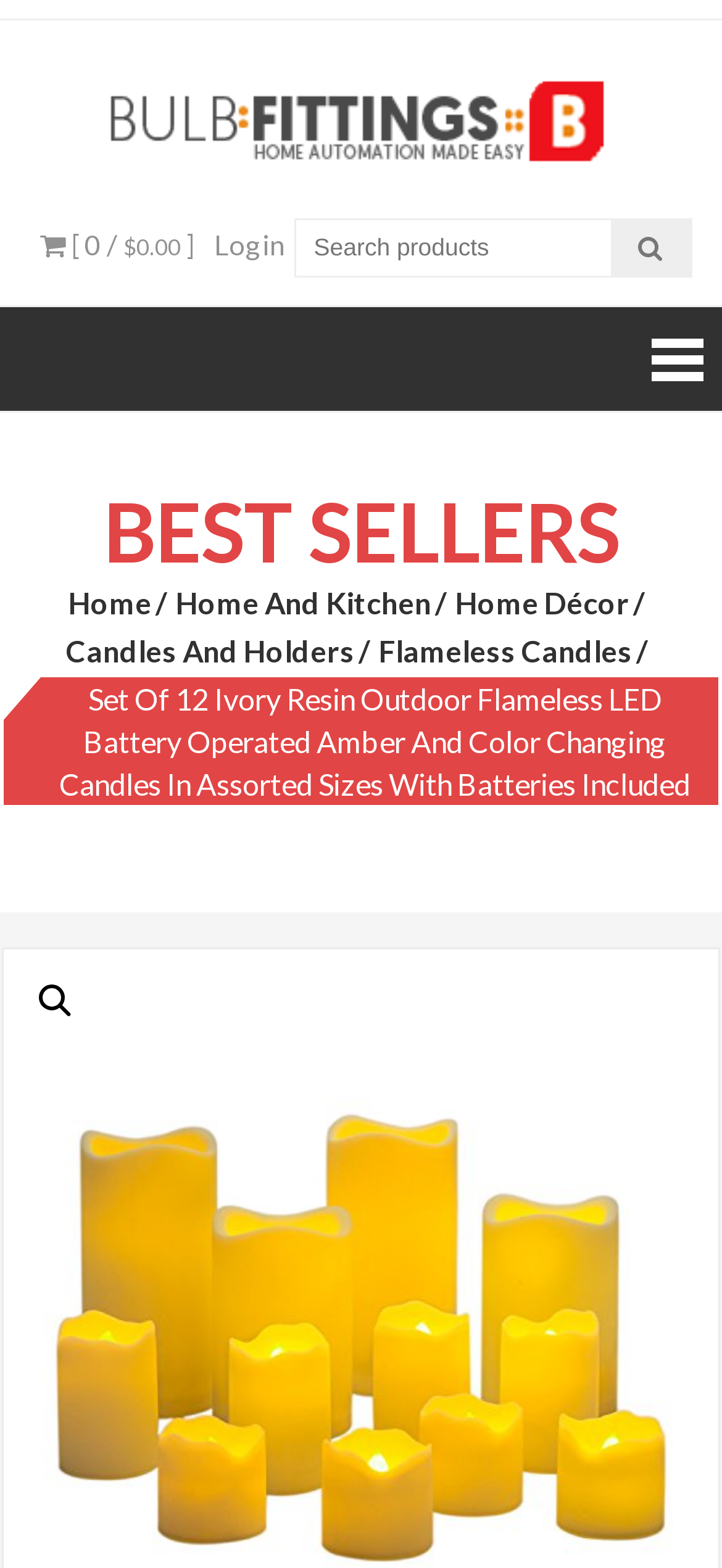Can you find the bounding box coordinates of the area I should click to execute the following instruction: "Search products"?

[0.406, 0.139, 0.958, 0.177]